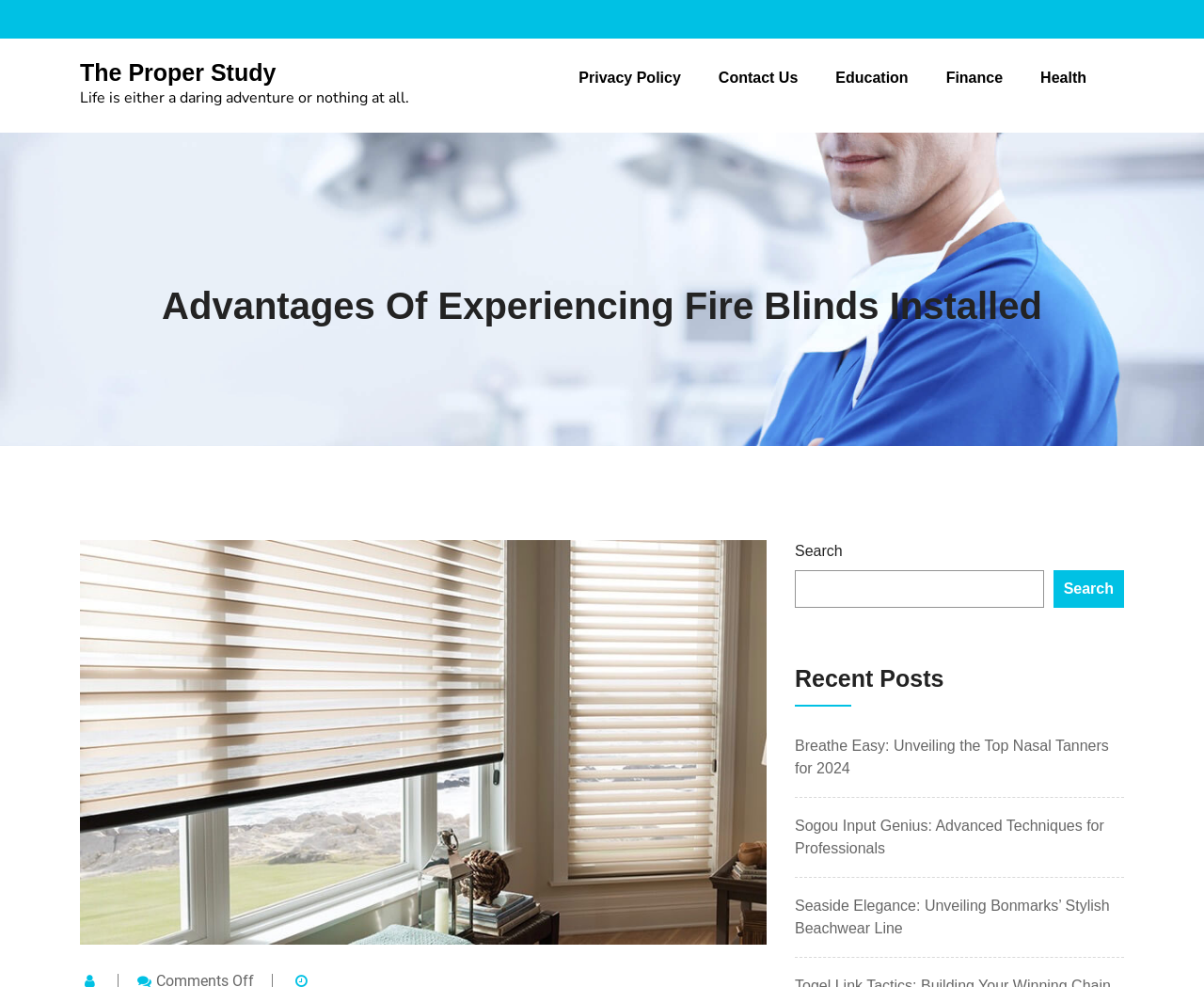How many recent posts are listed?
Answer the question with a single word or phrase, referring to the image.

3